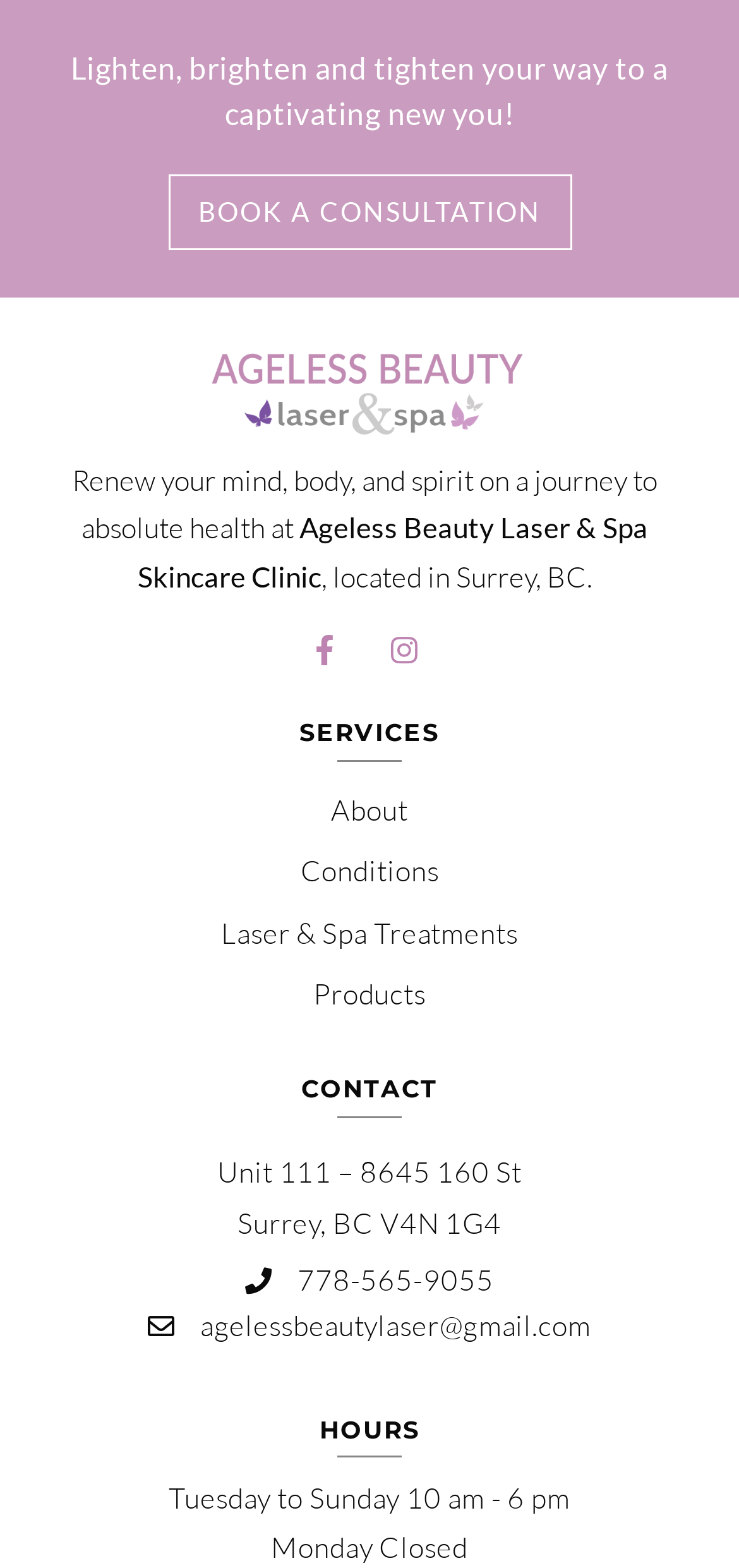What services does the clinic offer?
Using the screenshot, give a one-word or short phrase answer.

Laser & Spa Treatments